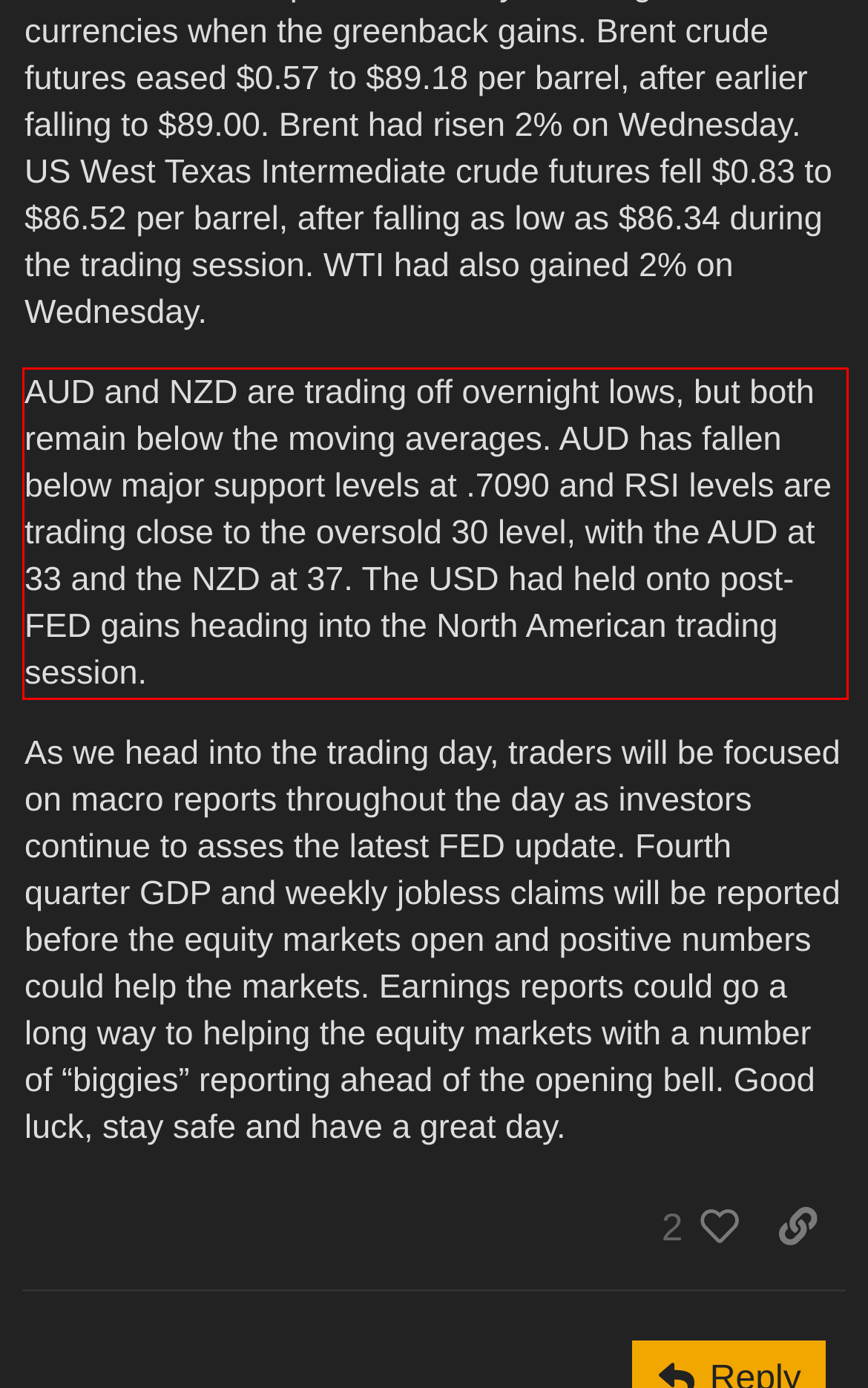Please look at the screenshot provided and find the red bounding box. Extract the text content contained within this bounding box.

AUD and NZD are trading off overnight lows, but both remain below the moving averages. AUD has fallen below major support levels at .7090 and RSI levels are trading close to the oversold 30 level, with the AUD at 33 and the NZD at 37. The USD had held onto post-FED gains heading into the North American trading session.